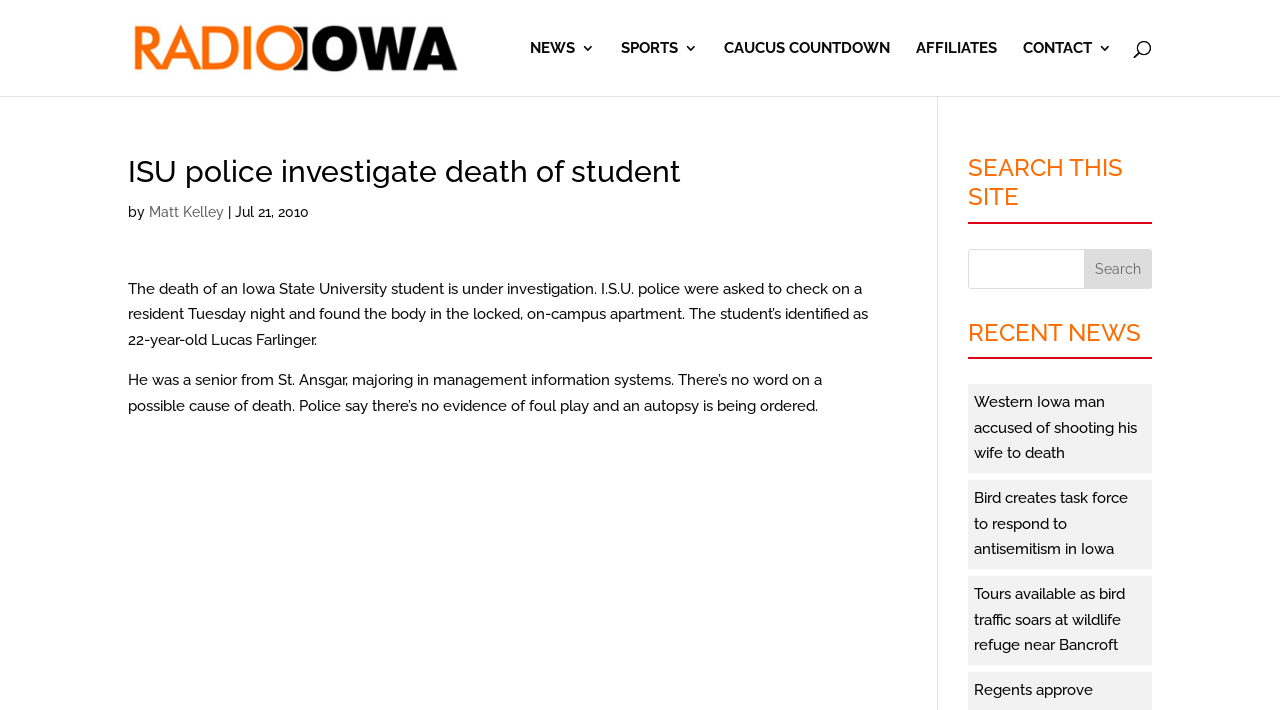Locate the bounding box coordinates of the clickable area to execute the instruction: "Click the 'Home' link". Provide the coordinates as four float numbers between 0 and 1, represented as [left, top, right, bottom].

None